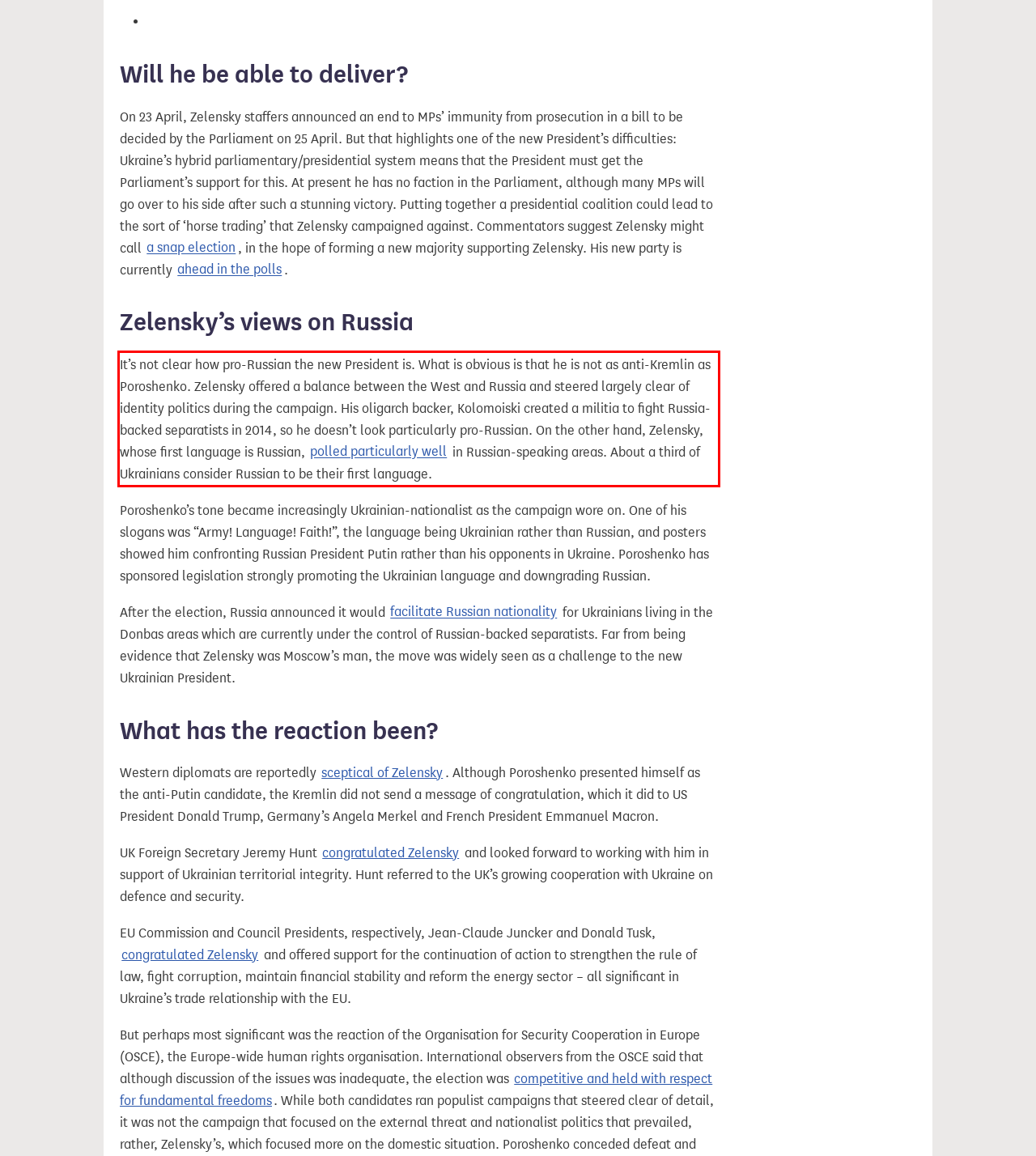Please perform OCR on the UI element surrounded by the red bounding box in the given webpage screenshot and extract its text content.

It’s not clear how pro-Russian the new President is. What is obvious is that he is not as anti-Kremlin as Poroshenko. Zelensky offered a balance between the West and Russia and steered largely clear of identity politics during the campaign. His oligarch backer, Kolomoiski created a militia to fight Russia-backed separatists in 2014, so he doesn’t look particularly pro-Russian. On the other hand, Zelensky, whose first language is Russian, polled particularly well in Russian-speaking areas. About a third of Ukrainians consider Russian to be their first language.